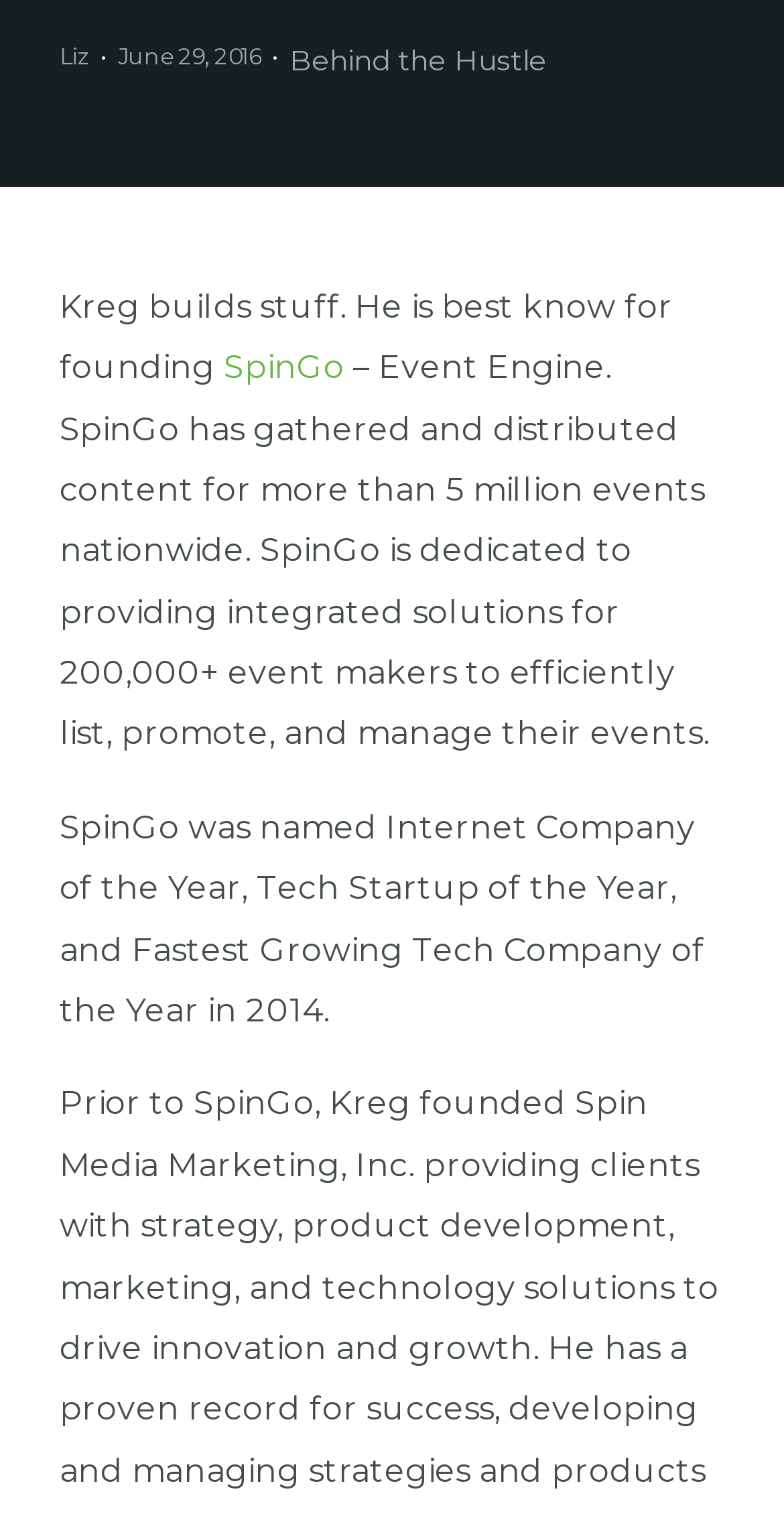Using the provided element description "Blog", determine the bounding box coordinates of the UI element.

[0.05, 0.167, 0.95, 0.253]